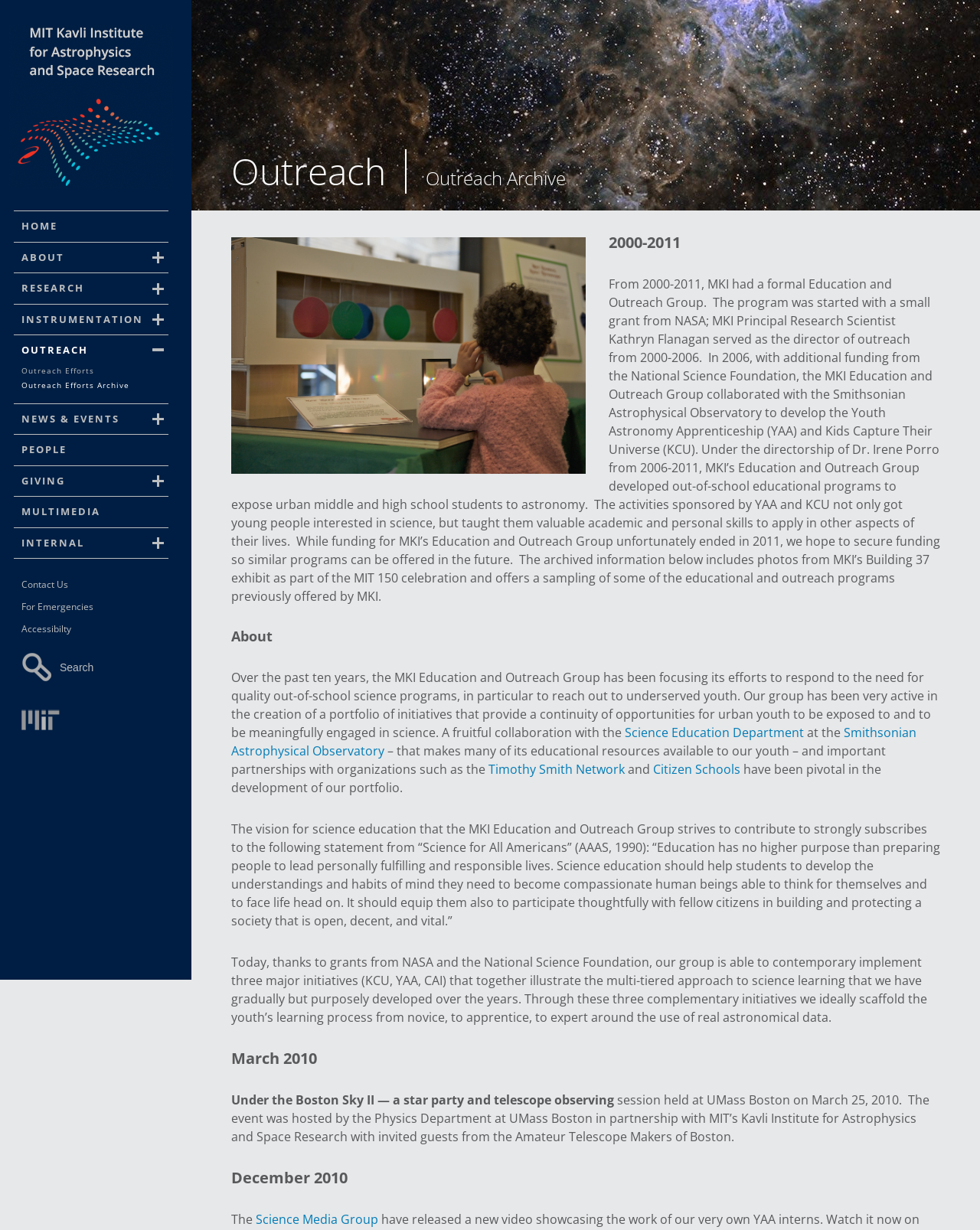Please identify the coordinates of the bounding box for the clickable region that will accomplish this instruction: "Search for something".

[0.014, 0.527, 0.172, 0.558]